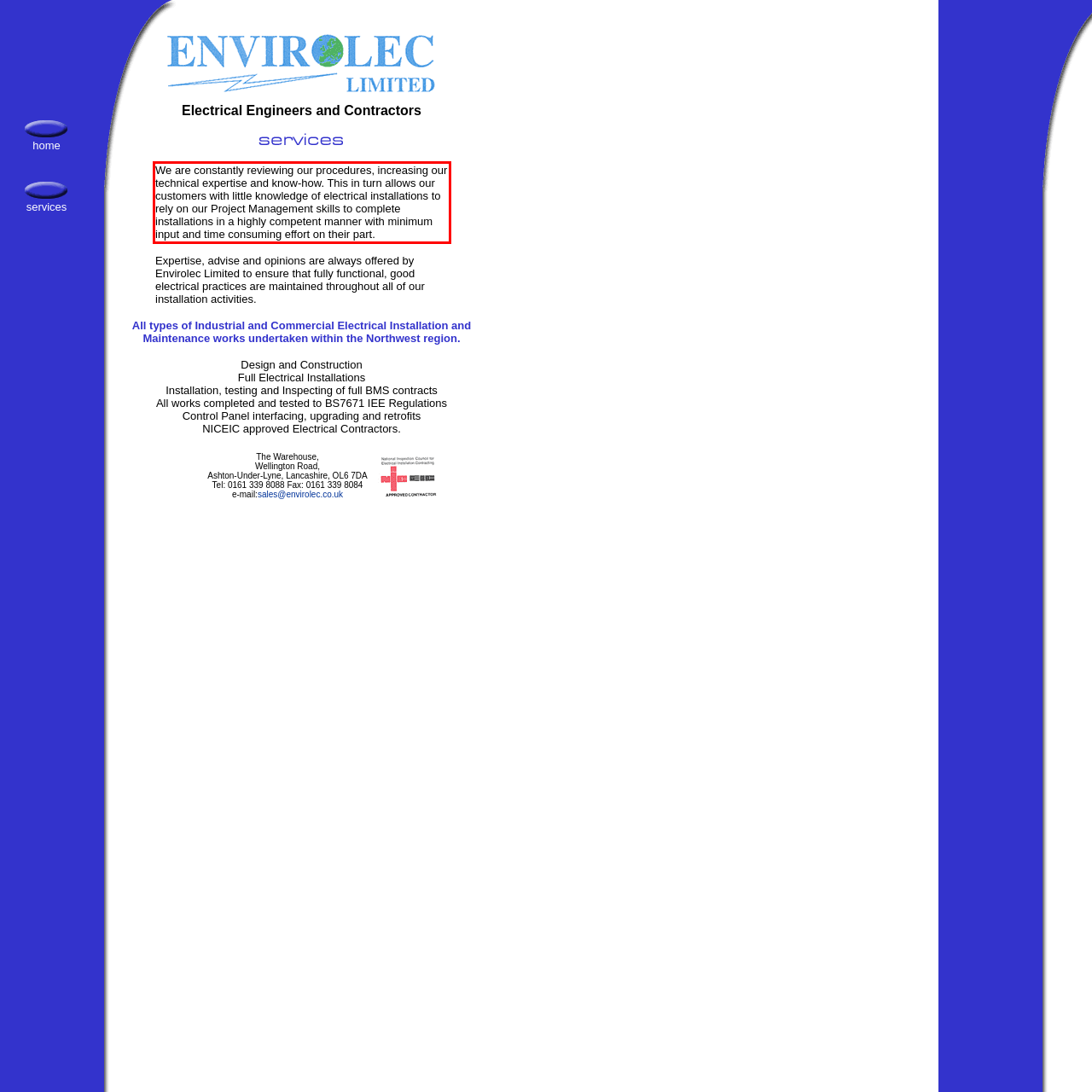Review the webpage screenshot provided, and perform OCR to extract the text from the red bounding box.

We are constantly reviewing our procedures, increasing our technical expertise and know-how. This in turn allows our customers with little knowledge of electrical installations to rely on our Project Management skills to complete installations in a highly competent manner with minimum input and time consuming effort on their part.